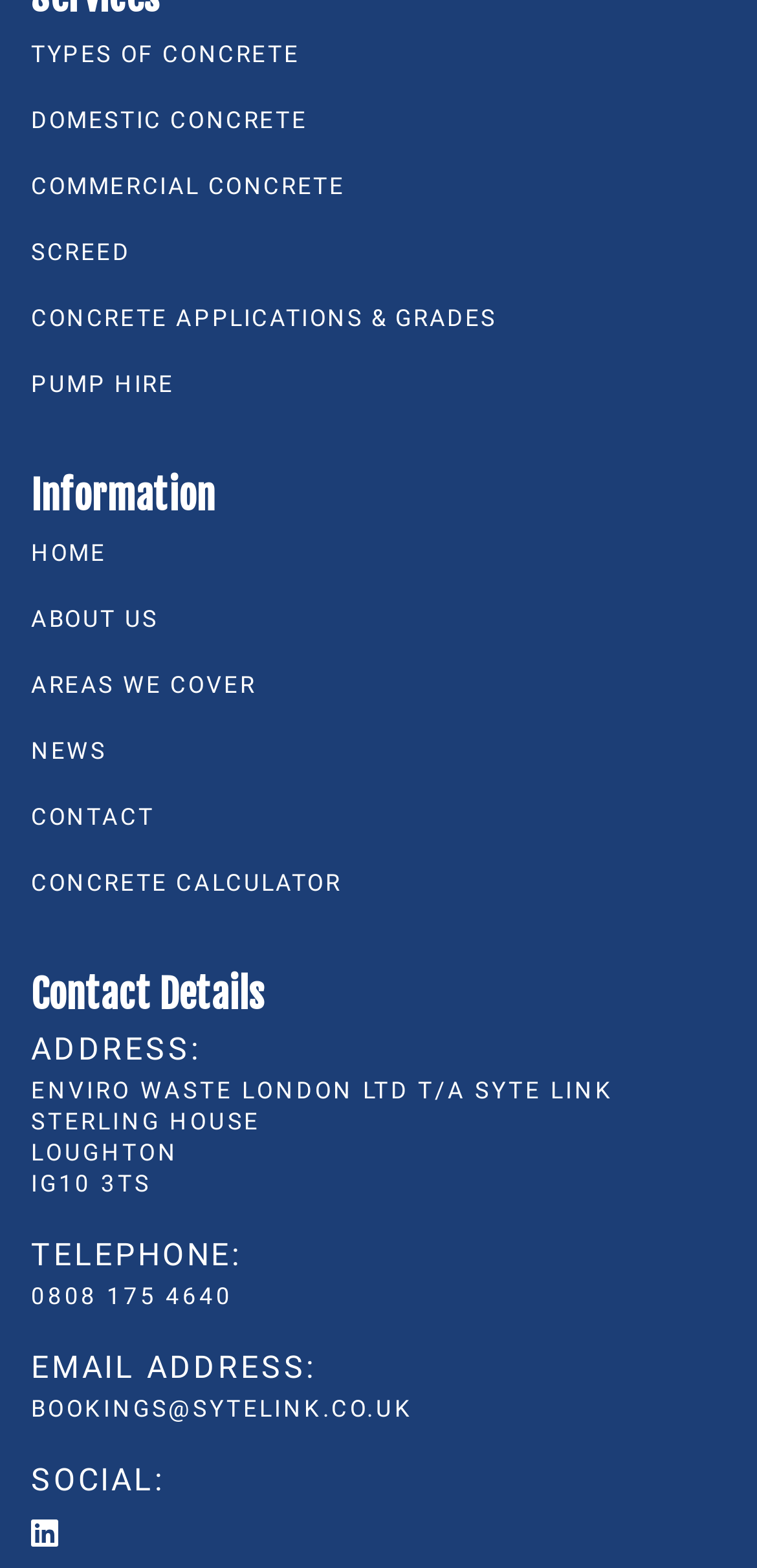Specify the bounding box coordinates of the area to click in order to follow the given instruction: "Check oscarv's posts."

None